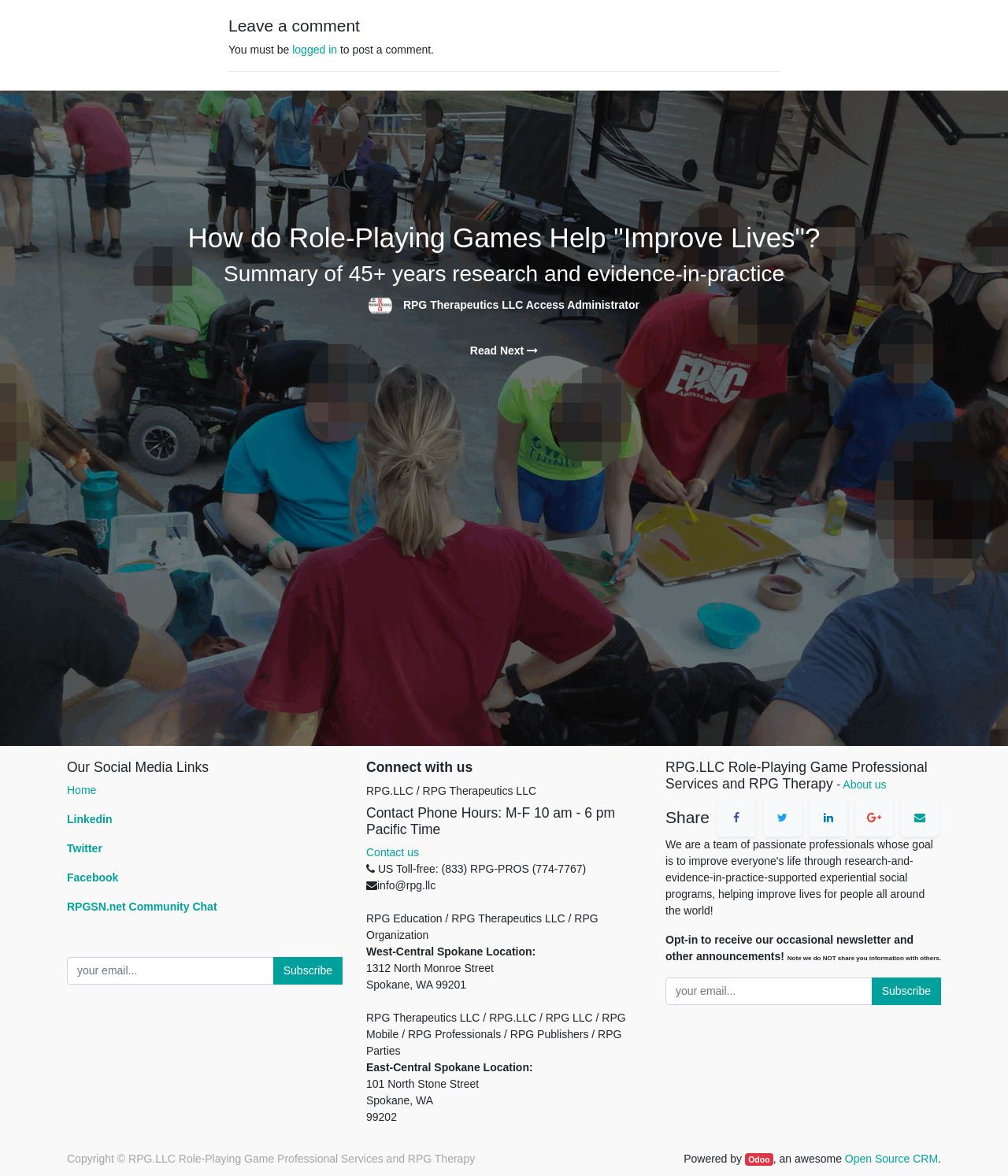Please mark the clickable region by giving the bounding box coordinates needed to complete this instruction: "Sign Up".

None